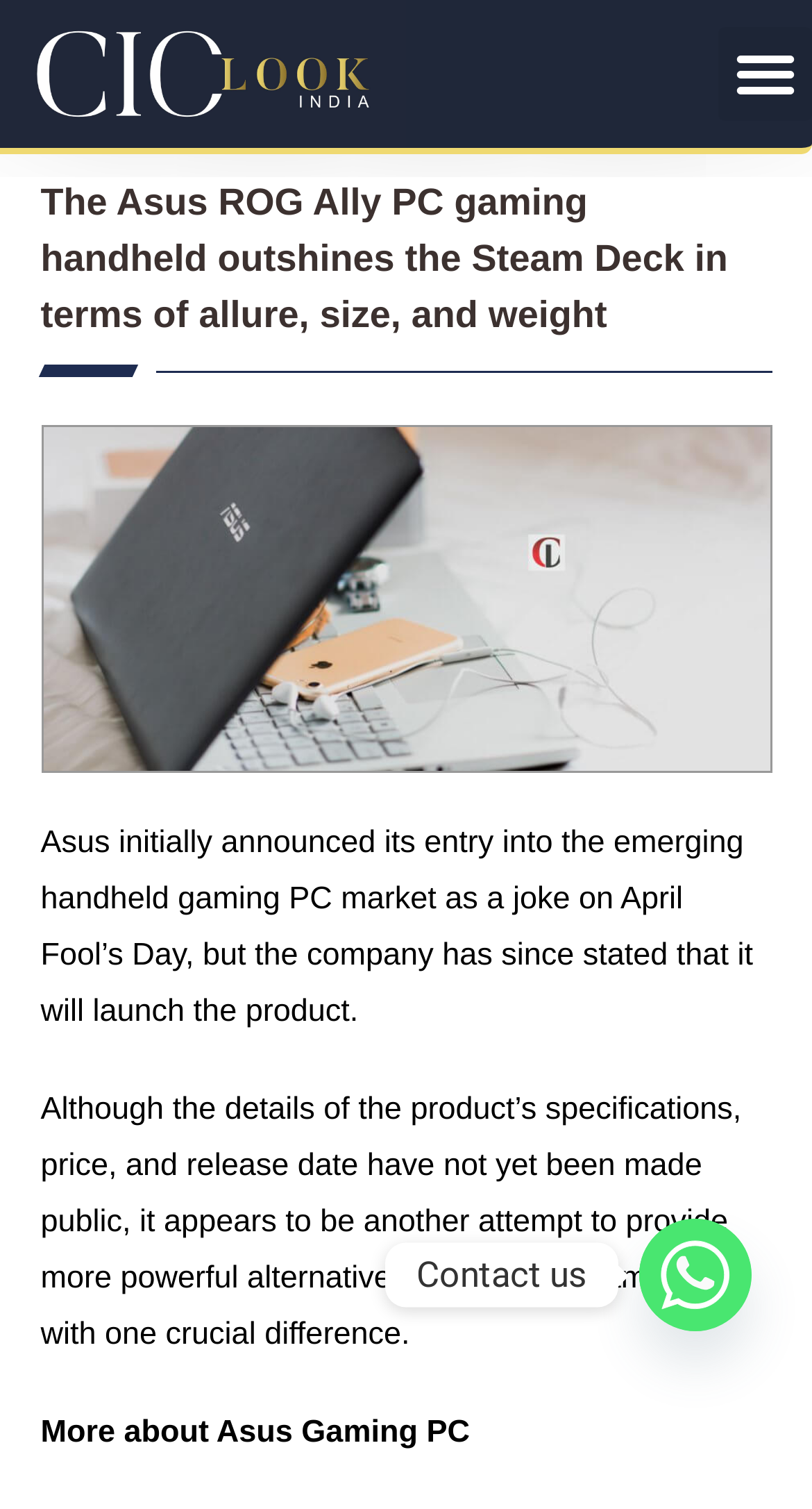Please provide a comprehensive response to the question below by analyzing the image: 
What is the product compared to?

The text states that the Asus ROG Ally PC gaming handheld outshines the Steam Deck in terms of allure, size, and weight, indicating that the product is being compared to the Steam Deck.